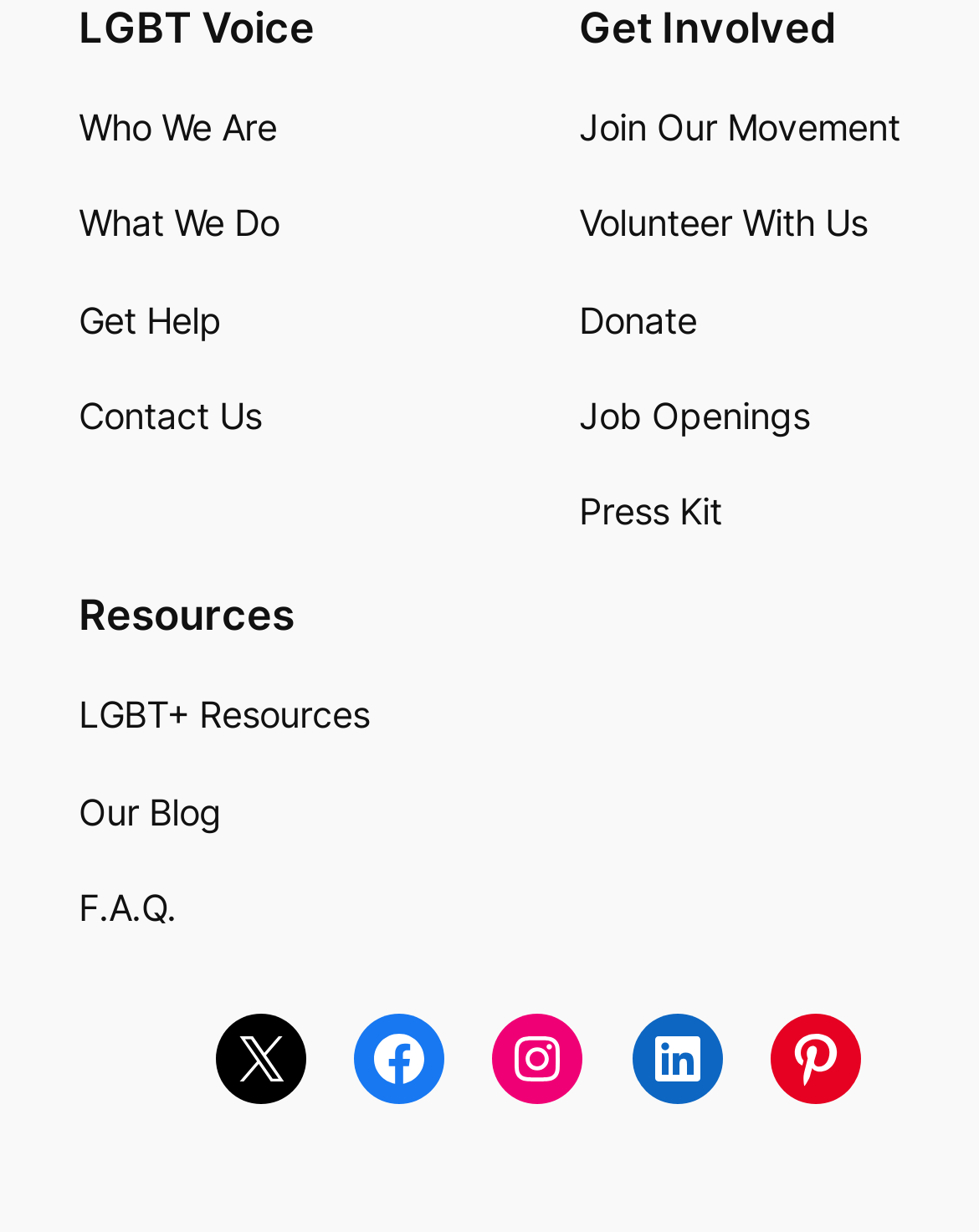Determine the bounding box coordinates of the clickable element to achieve the following action: 'Read the blog'. Provide the coordinates as four float values between 0 and 1, formatted as [left, top, right, bottom].

[0.08, 0.641, 0.226, 0.675]